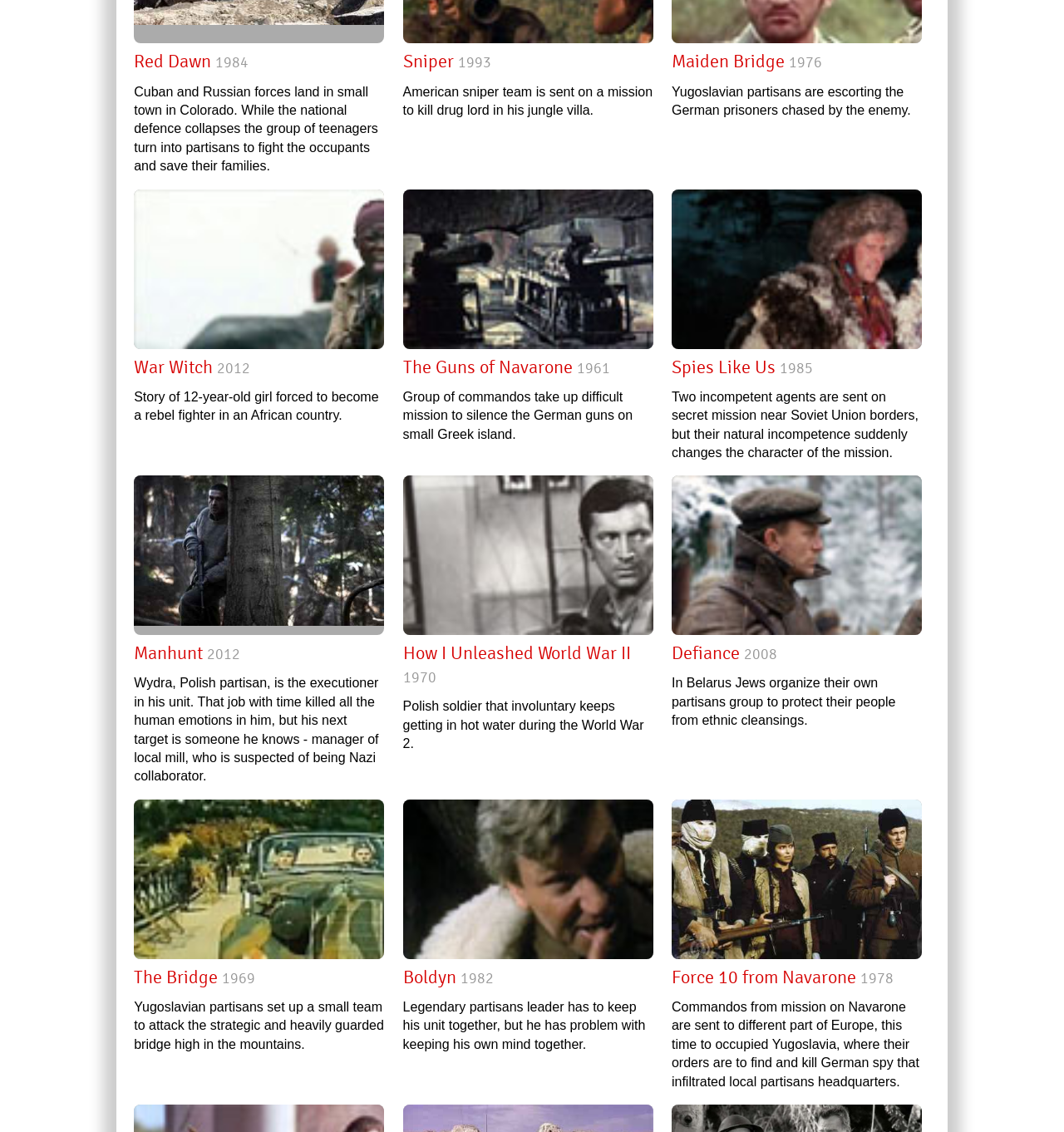Determine the bounding box coordinates of the UI element described below. Use the format (top-left x, top-left y, bottom-right x, bottom-right y) with floating point numbers between 0 and 1: Defiance 2008

[0.631, 0.567, 0.866, 0.588]